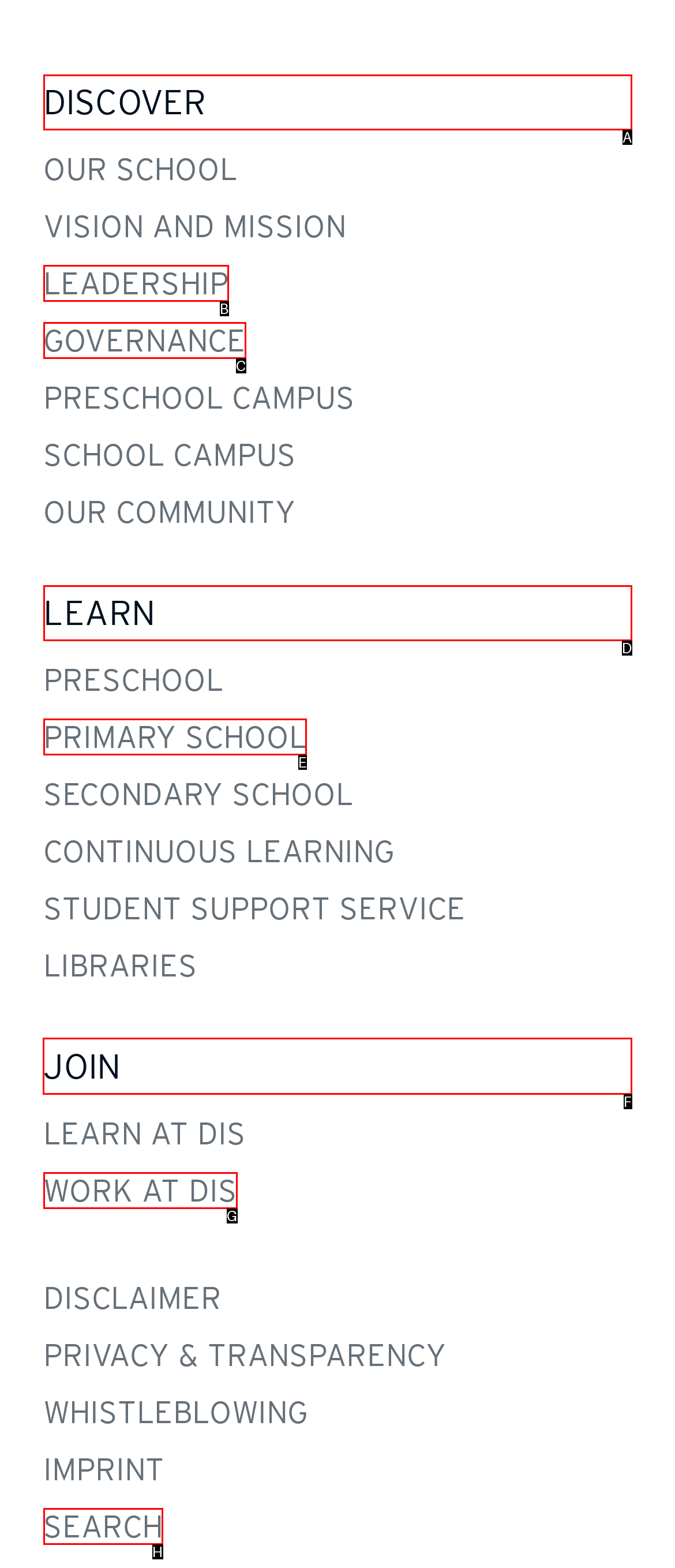Given the task: join the community, tell me which HTML element to click on.
Answer with the letter of the correct option from the given choices.

F